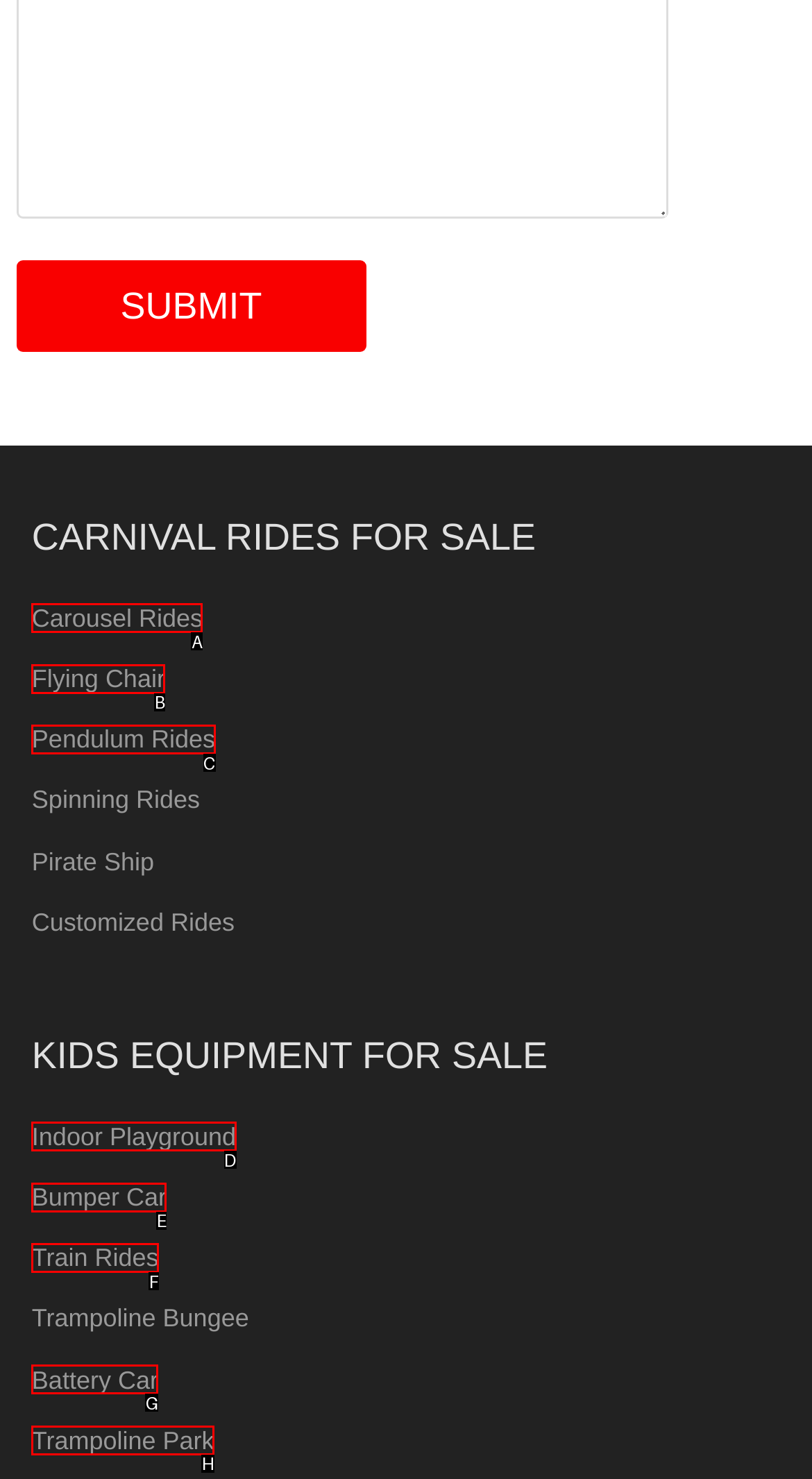From the given options, choose the one to complete the task: Explore 'Pendulum Rides'
Indicate the letter of the correct option.

C